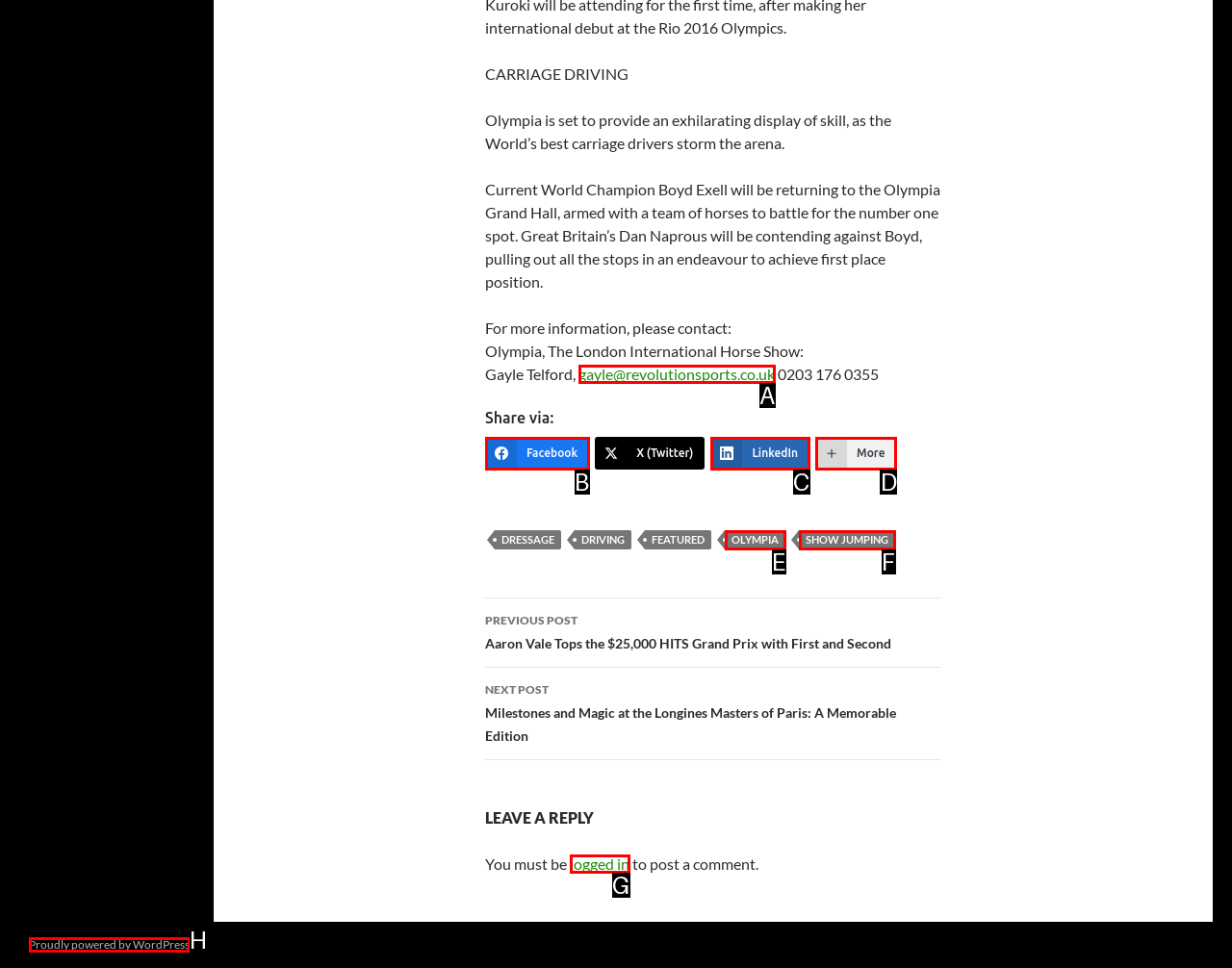Determine the UI element that matches the description: logged in
Answer with the letter from the given choices.

G